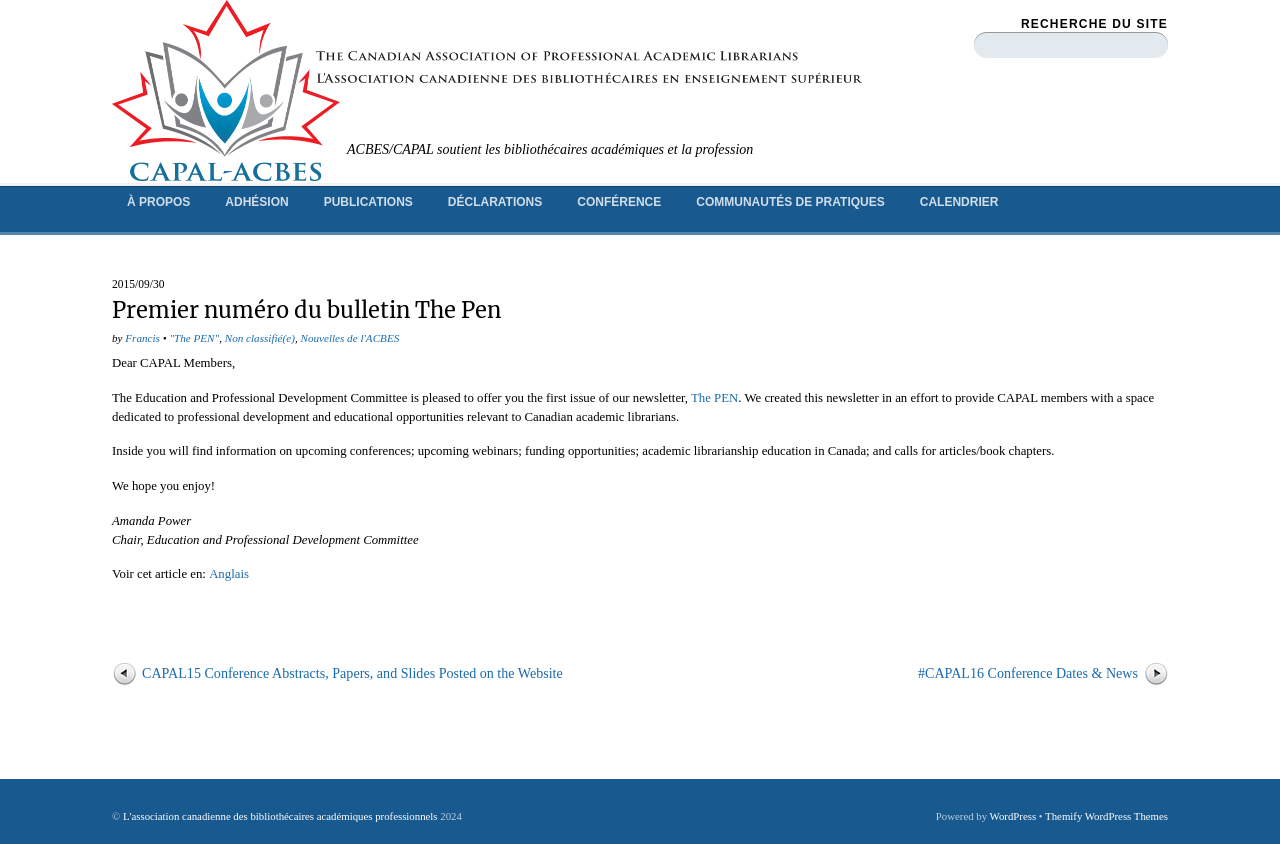Give a one-word or one-phrase response to the question: 
What is the purpose of the newsletter?

Provide space for professional development and educational opportunities